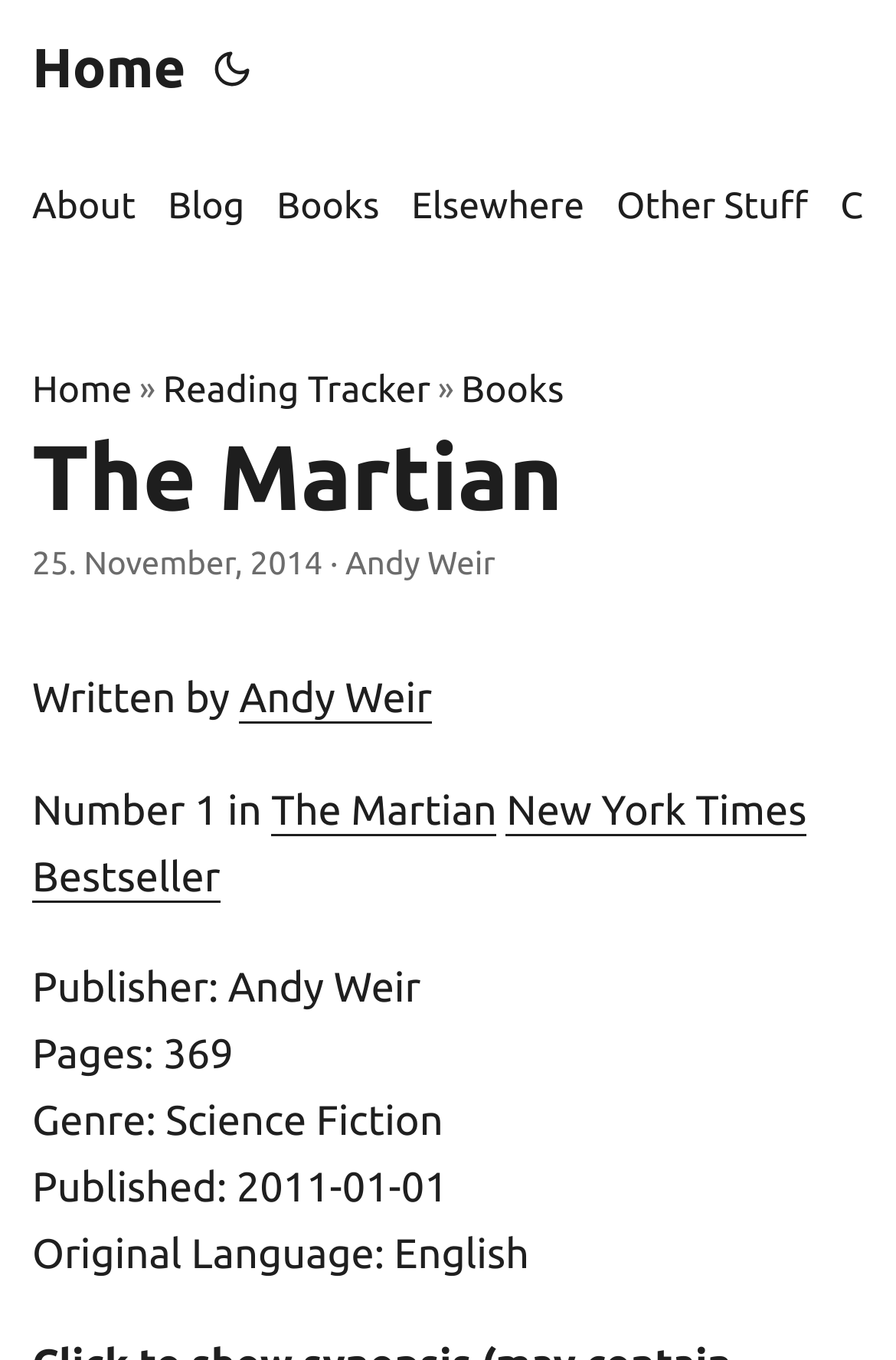Locate the bounding box coordinates of the area where you should click to accomplish the instruction: "learn about Notice of Privacy Practices (HIPAA)".

None